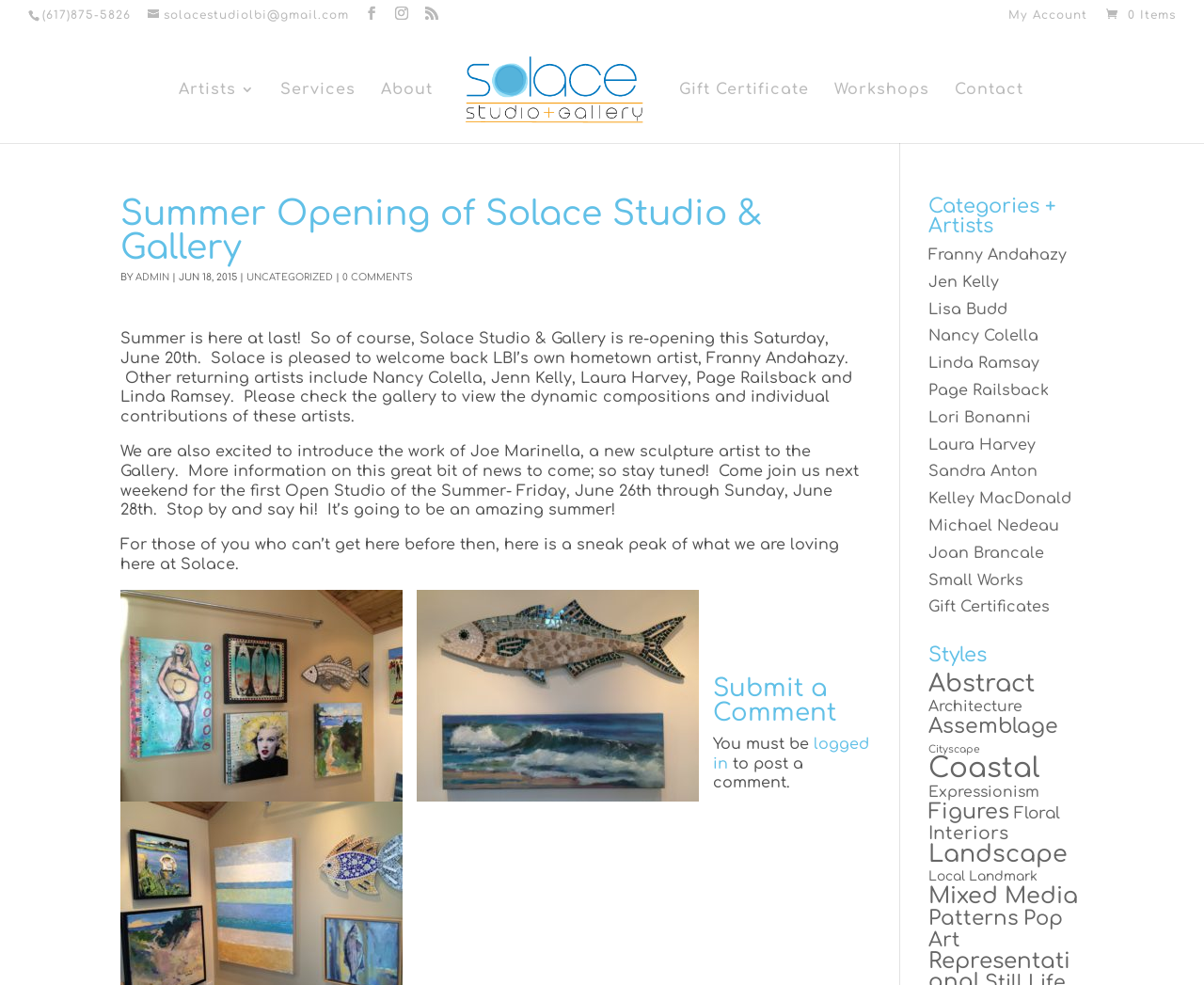What is the phone number of Solace Studio & Gallery?
Using the information presented in the image, please offer a detailed response to the question.

The phone number can be found at the top of the webpage, in the static text element with bounding box coordinates [0.035, 0.009, 0.109, 0.022].